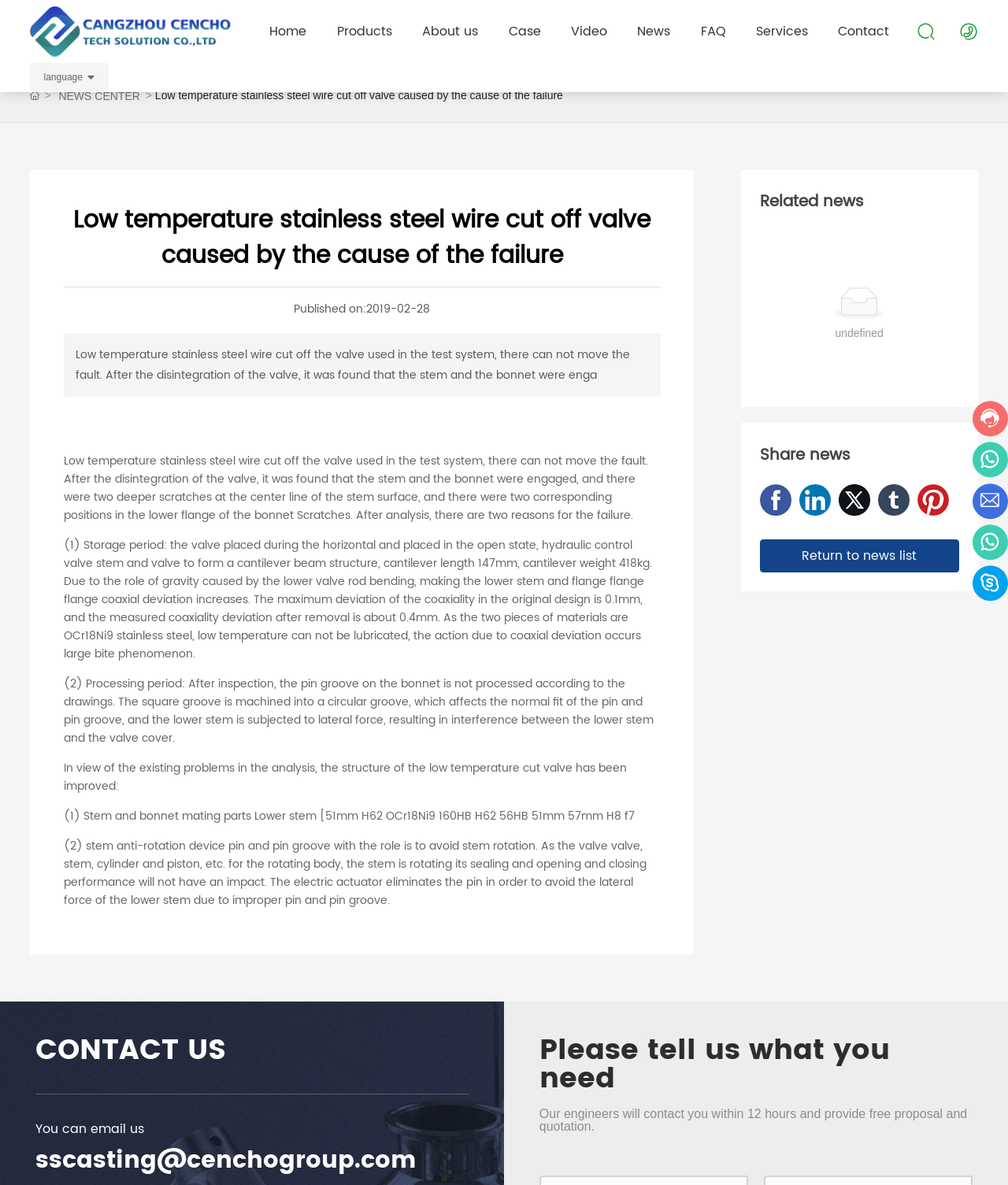What is the material of the stem and bonnet?
Look at the image and respond with a one-word or short-phrase answer.

OCr18Ni9 stainless steel